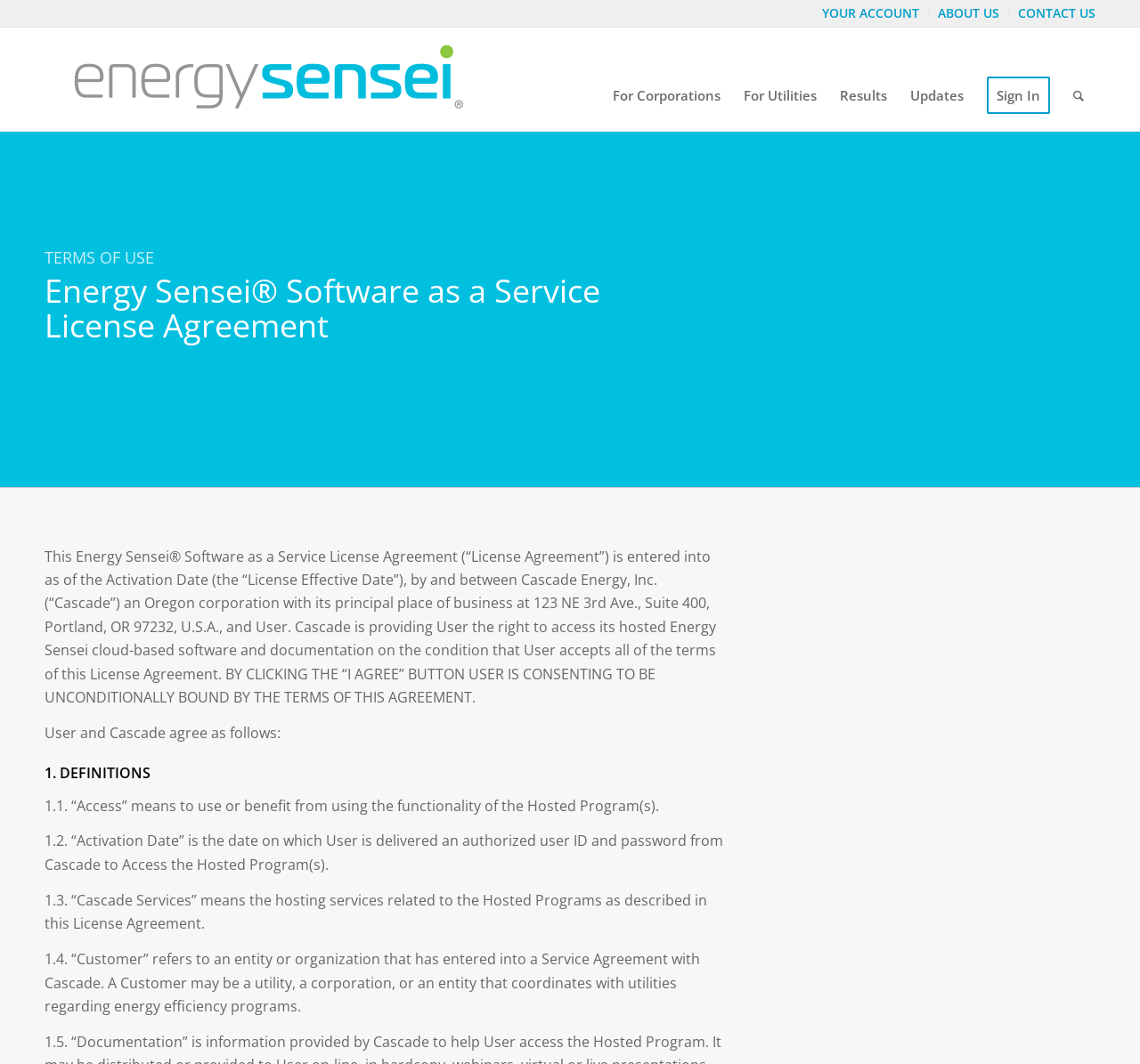Can you find and provide the title of the webpage?

Energy Sensei® Software as a Service License Agreement